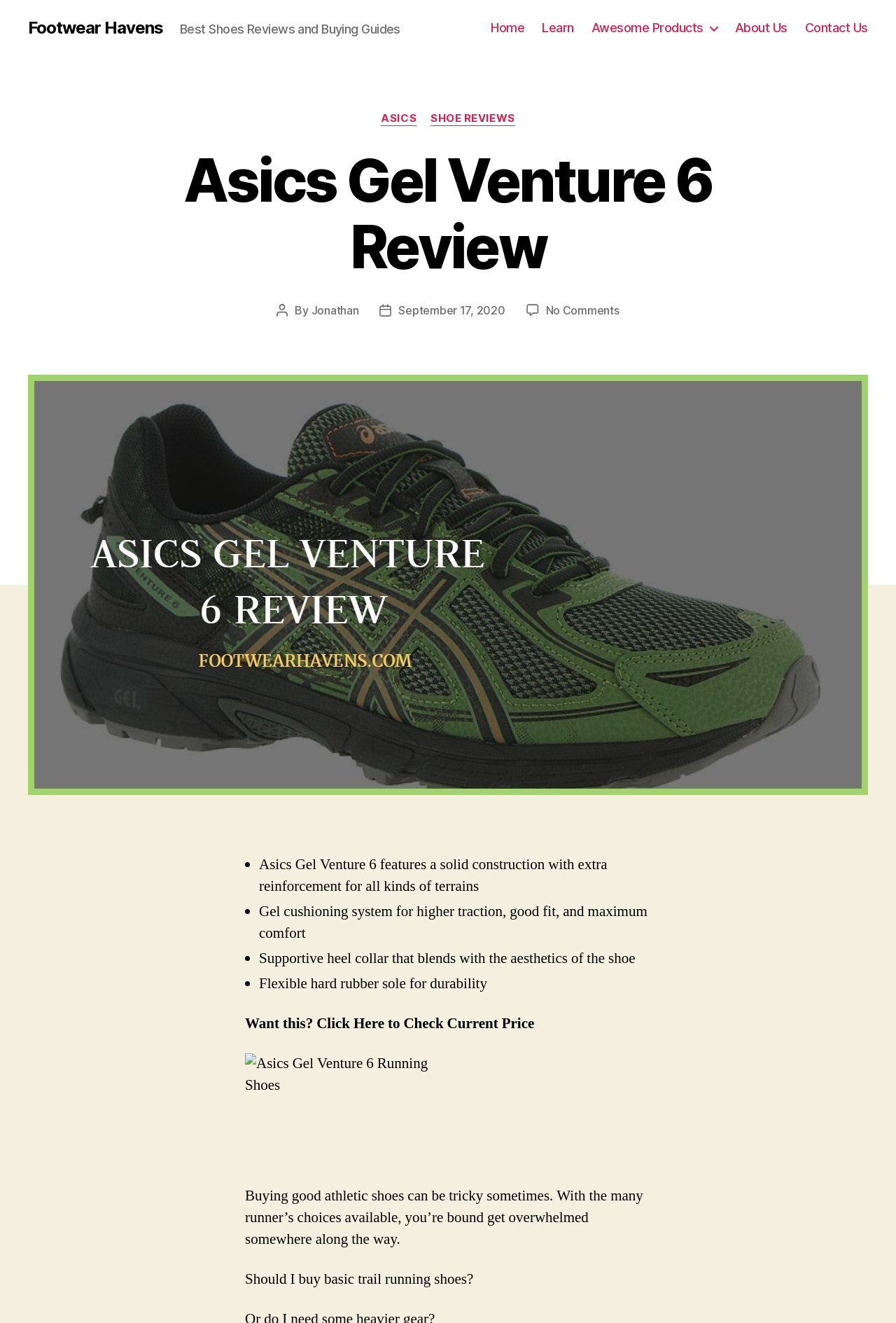Who is the author of the review?
Could you answer the question with a detailed and thorough explanation?

The author of the review can be found by looking at the 'Post author' section, which is located below the heading, and it says 'By Jonathan', indicating that the author of the review is Jonathan.